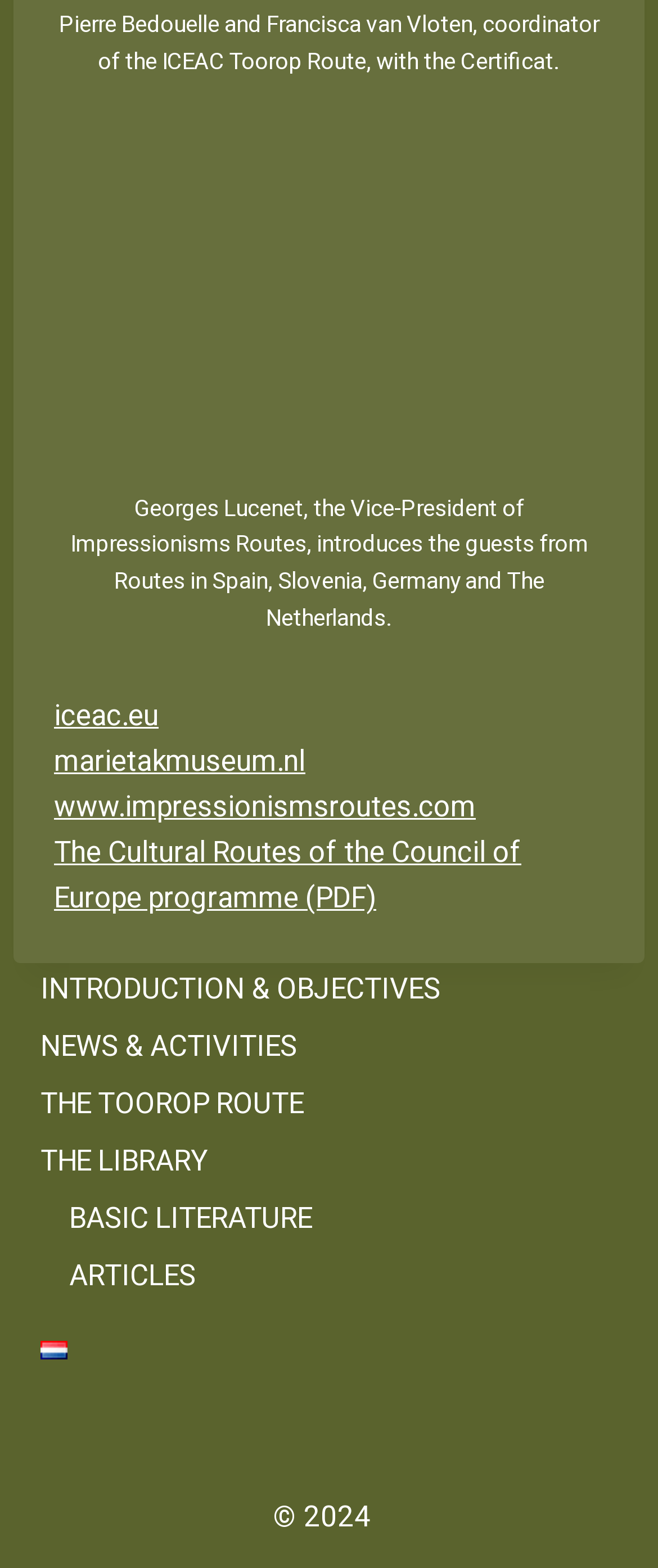Please predict the bounding box coordinates of the element's region where a click is necessary to complete the following instruction: "Explore the library". The coordinates should be represented by four float numbers between 0 and 1, i.e., [left, top, right, bottom].

[0.062, 0.723, 0.938, 0.76]